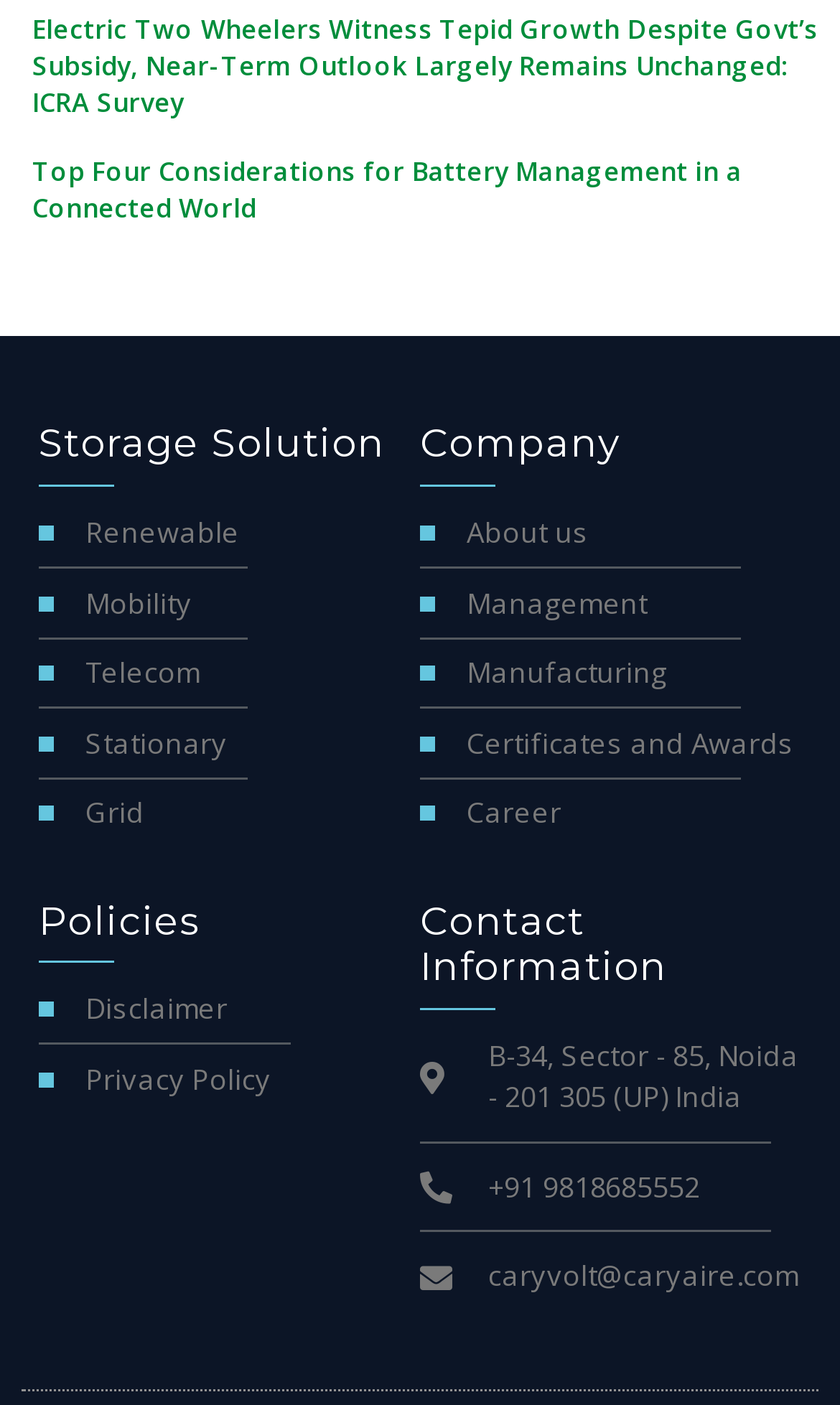Answer the question below using just one word or a short phrase: 
What is the email address of the company?

caryvolt@caryaire.com